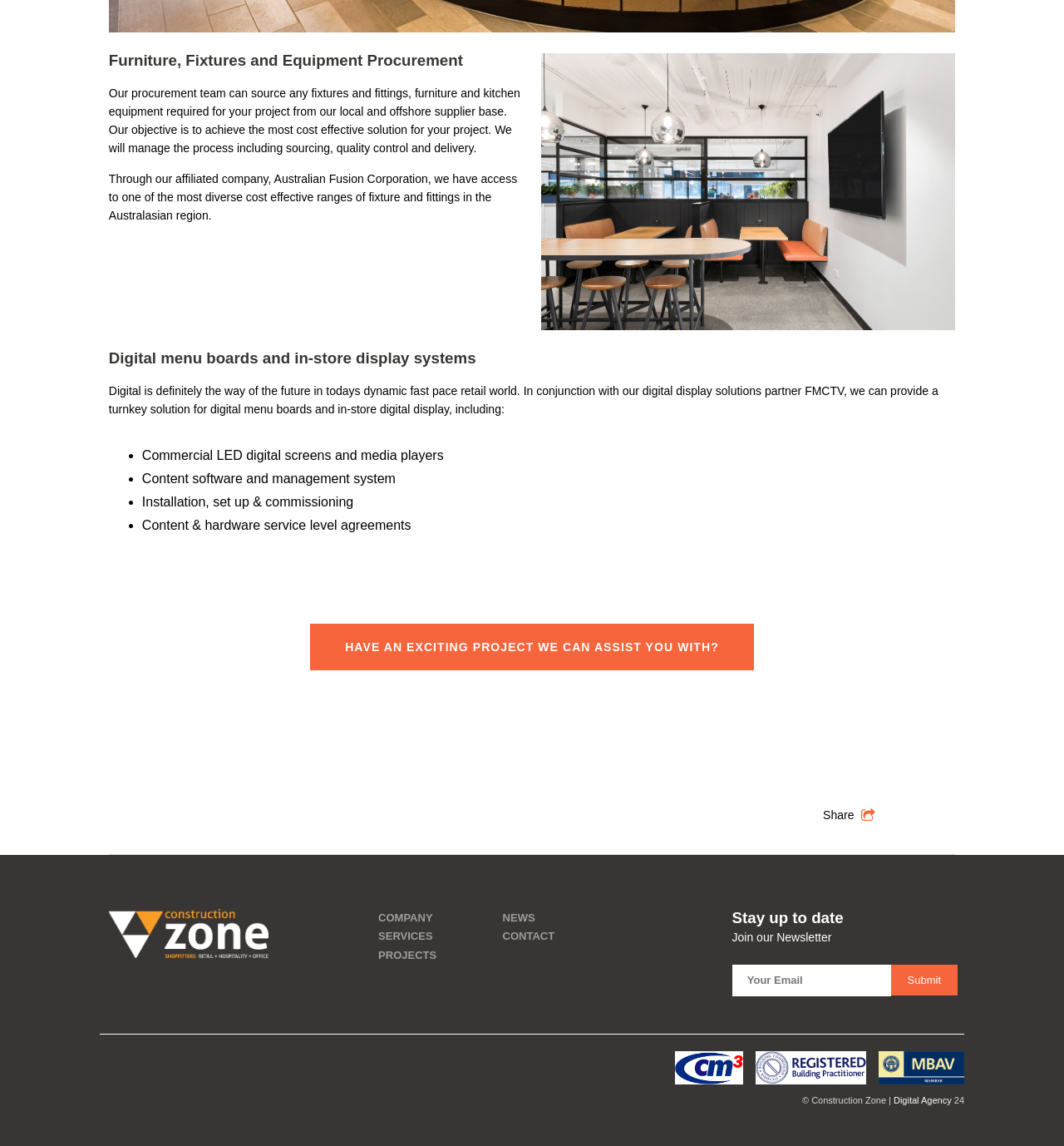Please answer the following question using a single word or phrase: 
What is the main service offered by the company?

Procurement